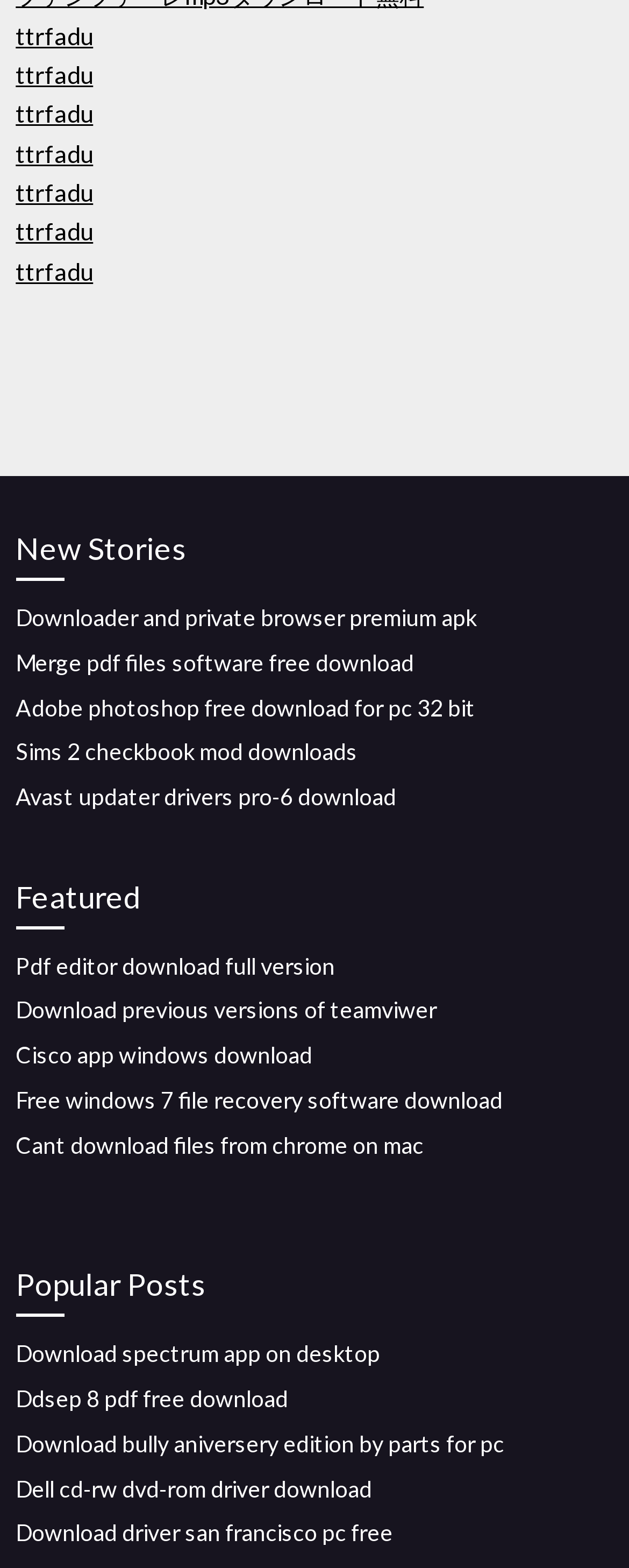Locate the bounding box coordinates of the area that needs to be clicked to fulfill the following instruction: "Click on 'Downloader and private browser premium apk'". The coordinates should be in the format of four float numbers between 0 and 1, namely [left, top, right, bottom].

[0.025, 0.385, 0.758, 0.402]